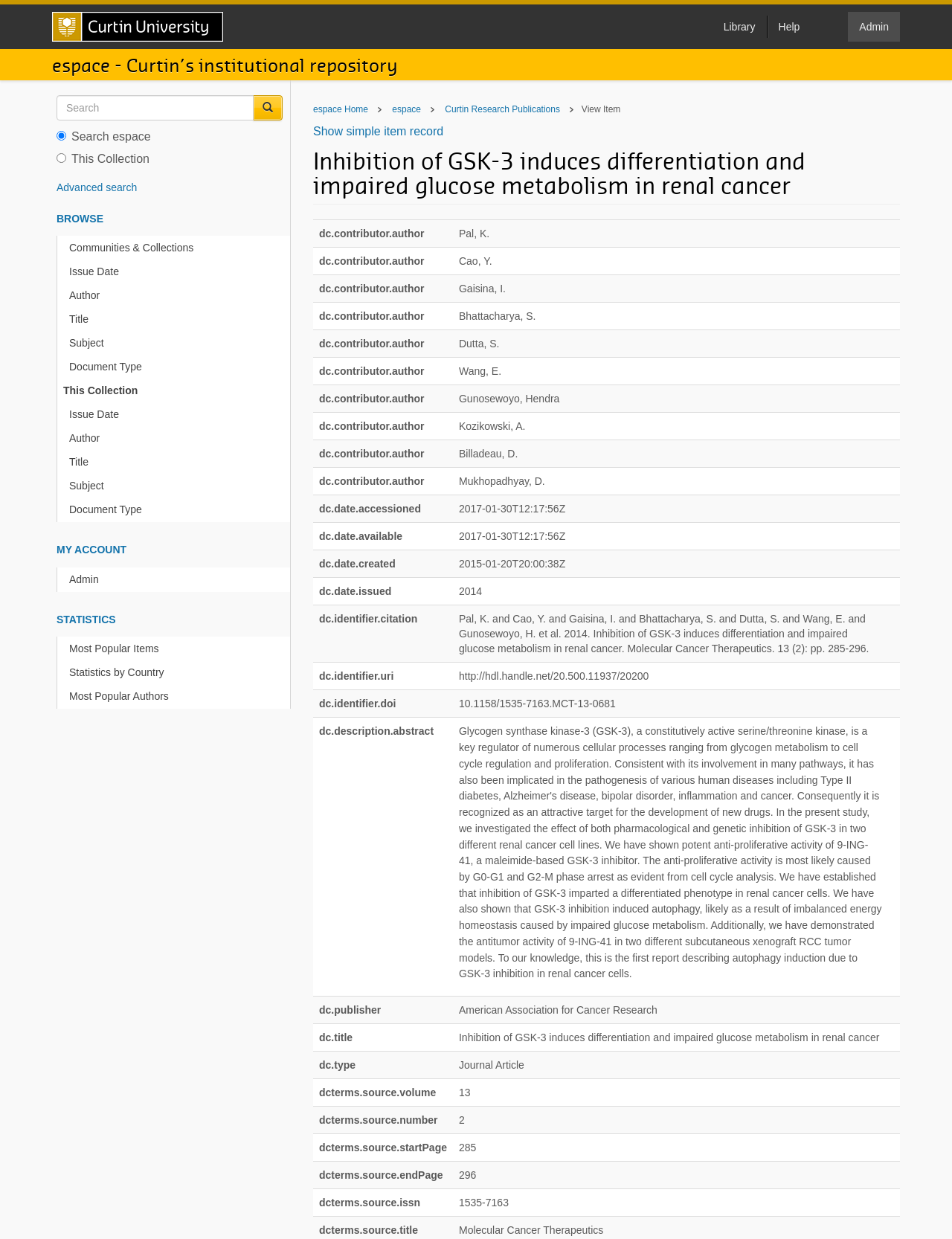Answer the question using only a single word or phrase: 
How many authors are listed?

8